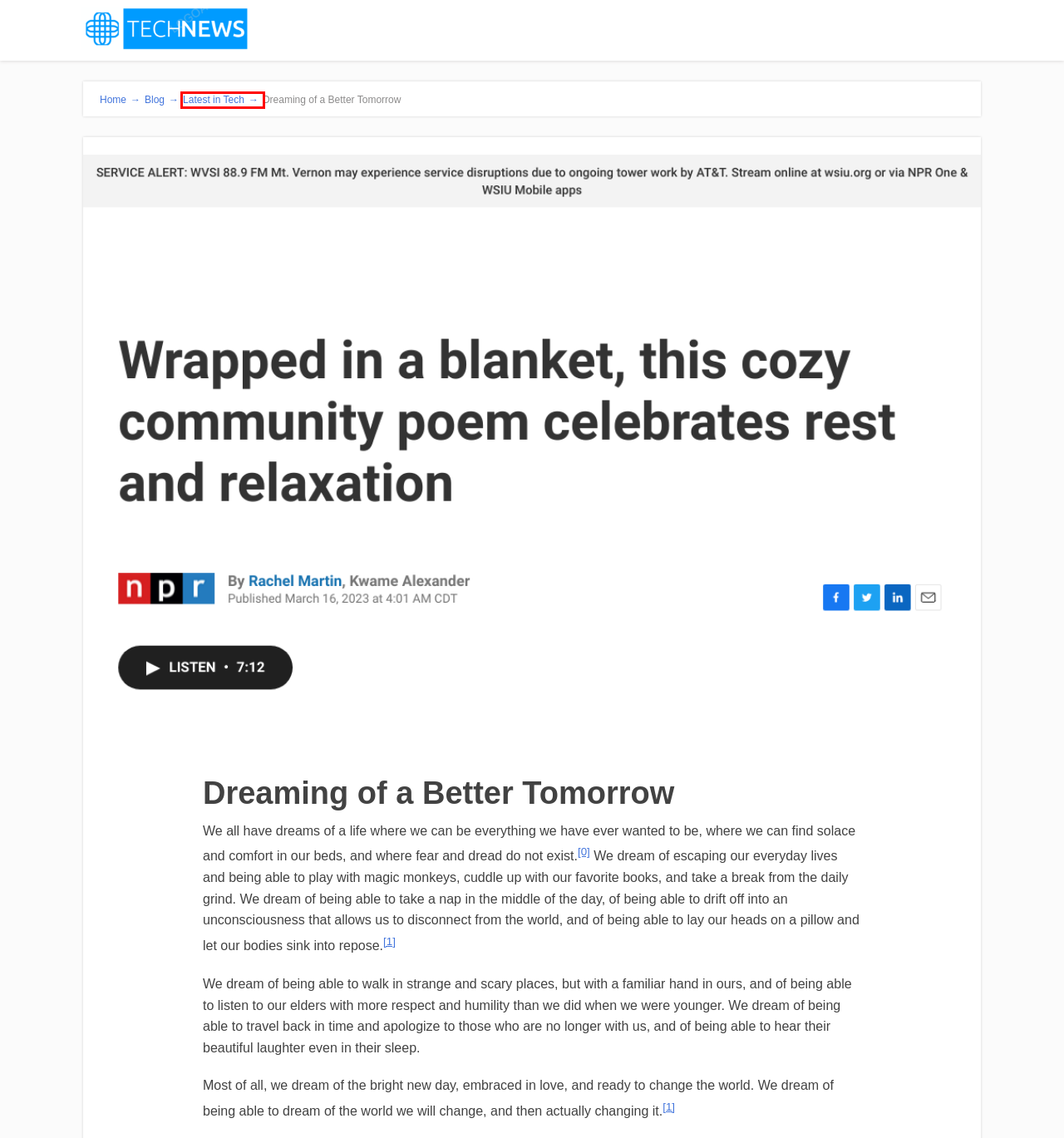Examine the screenshot of the webpage, which has a red bounding box around a UI element. Select the webpage description that best fits the new webpage after the element inside the red bounding box is clicked. Here are the choices:
A. News - Tech News
B. Latest In Tech - Tech News
C. Tech News - Tech News
D. Experience The Power Of Samsung Galaxy S23 Ultra - Tech News
E. Wrapped in a blanket, this cozy community poem celebrates rest and relaxation | WSIU
F. Kwame Alexander's latest community poem is an ode to rest and relaxation : NPR
G. Rumor Roundup: What To Expect From Apple's Upcoming IPhone 15 Pro Series - Tech News
H. Rumored IPhone 16 Pro And Pro Max Models To Feature Larger Displays And Periscope Lenses - Tech News

B